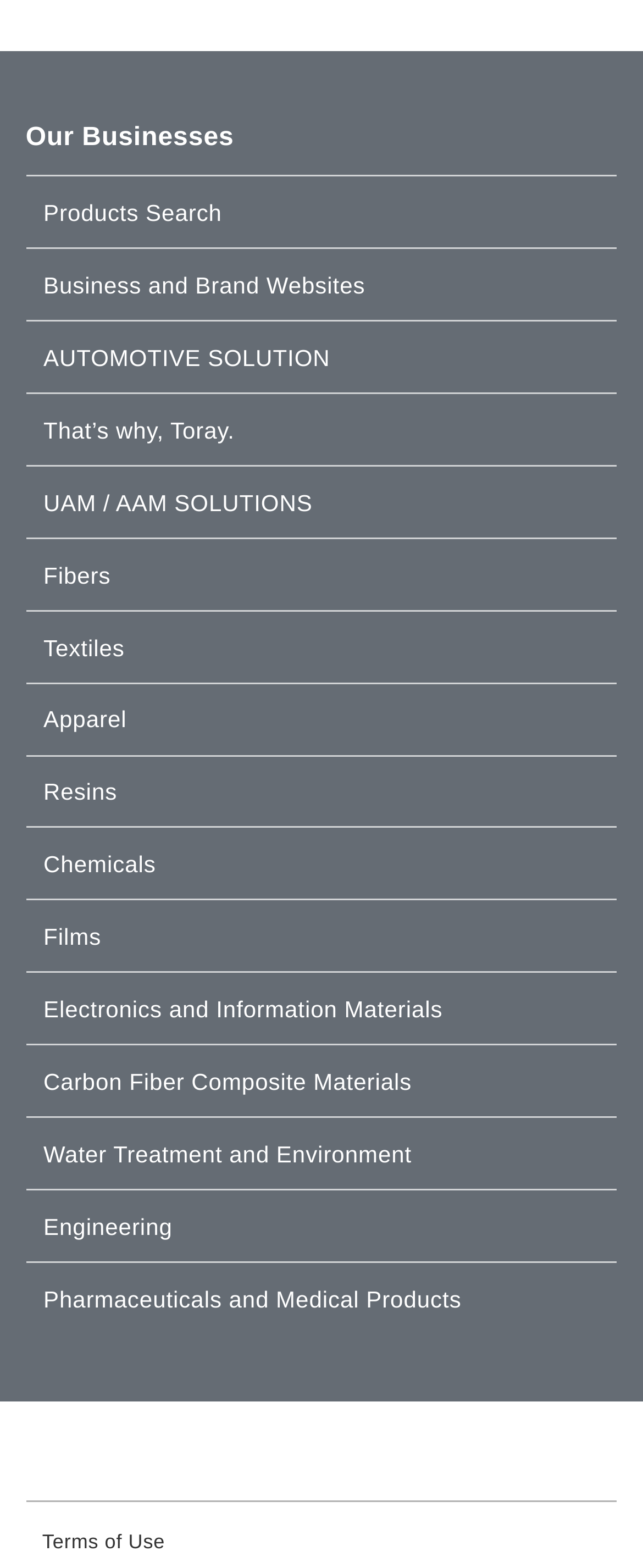Give the bounding box coordinates for the element described by: "Kurt Vonnegut".

None